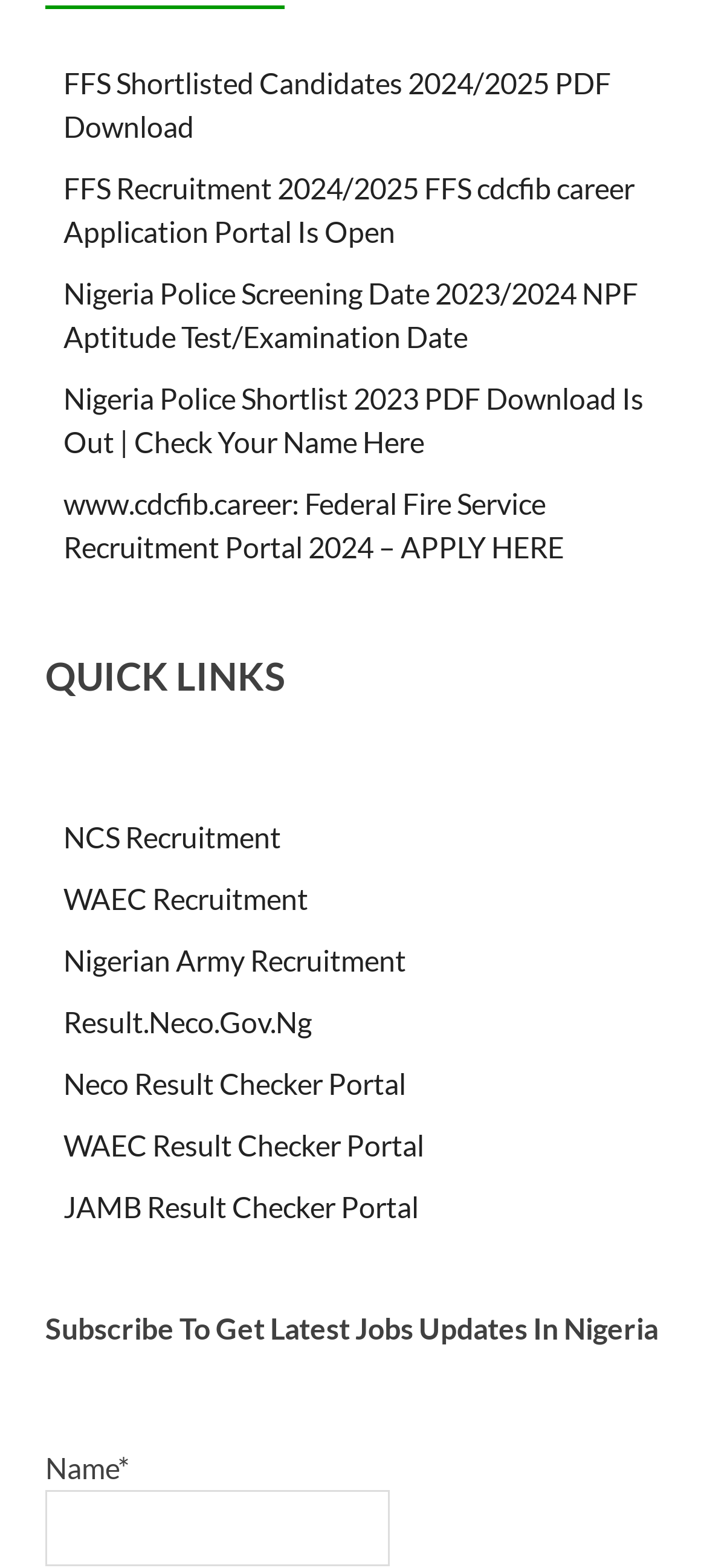Highlight the bounding box coordinates of the element you need to click to perform the following instruction: "Subscribe to get latest jobs updates in Nigeria."

[0.064, 0.836, 0.936, 0.86]